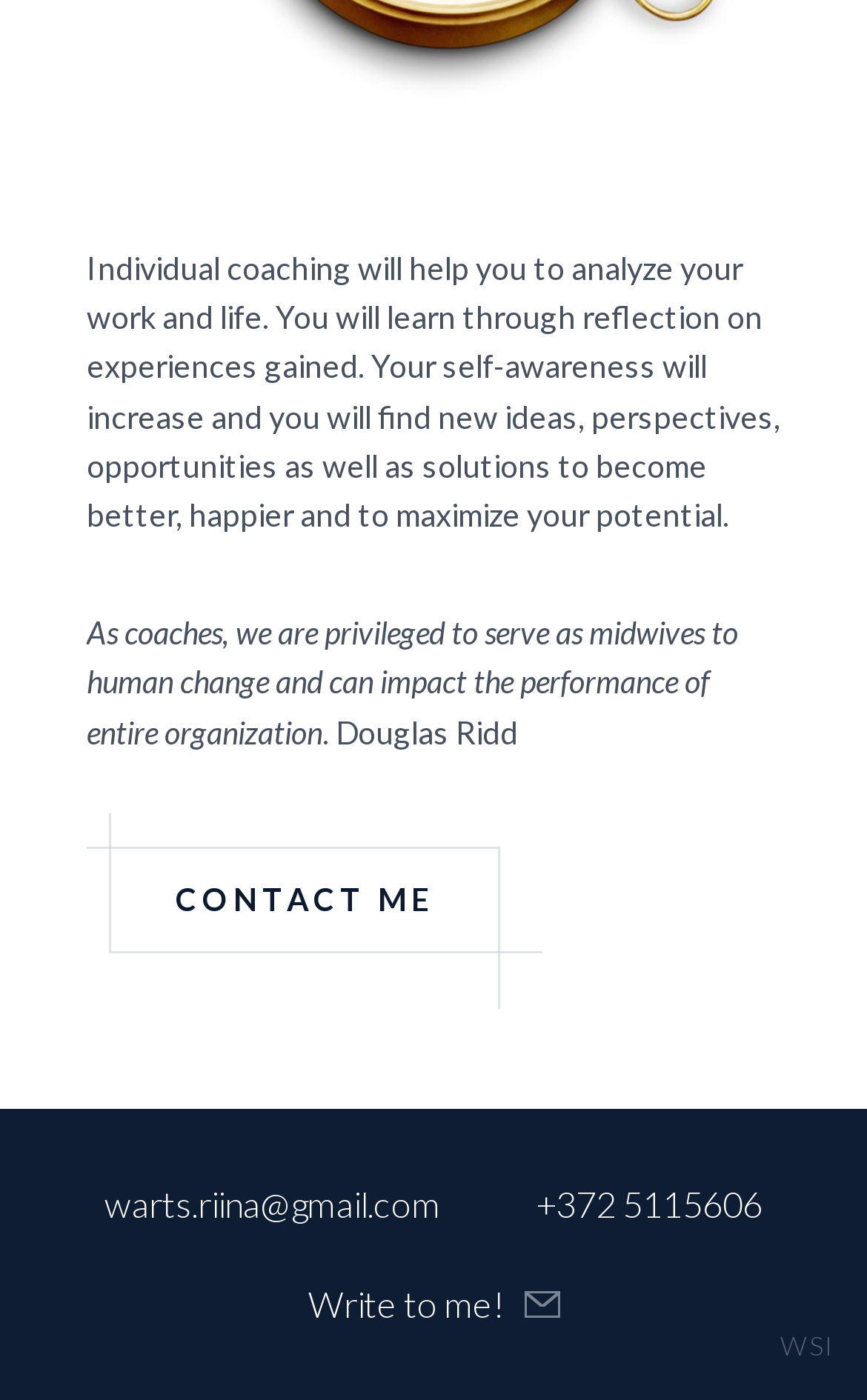Is there a way to write to the coach?
Please look at the screenshot and answer using one word or phrase.

Yes